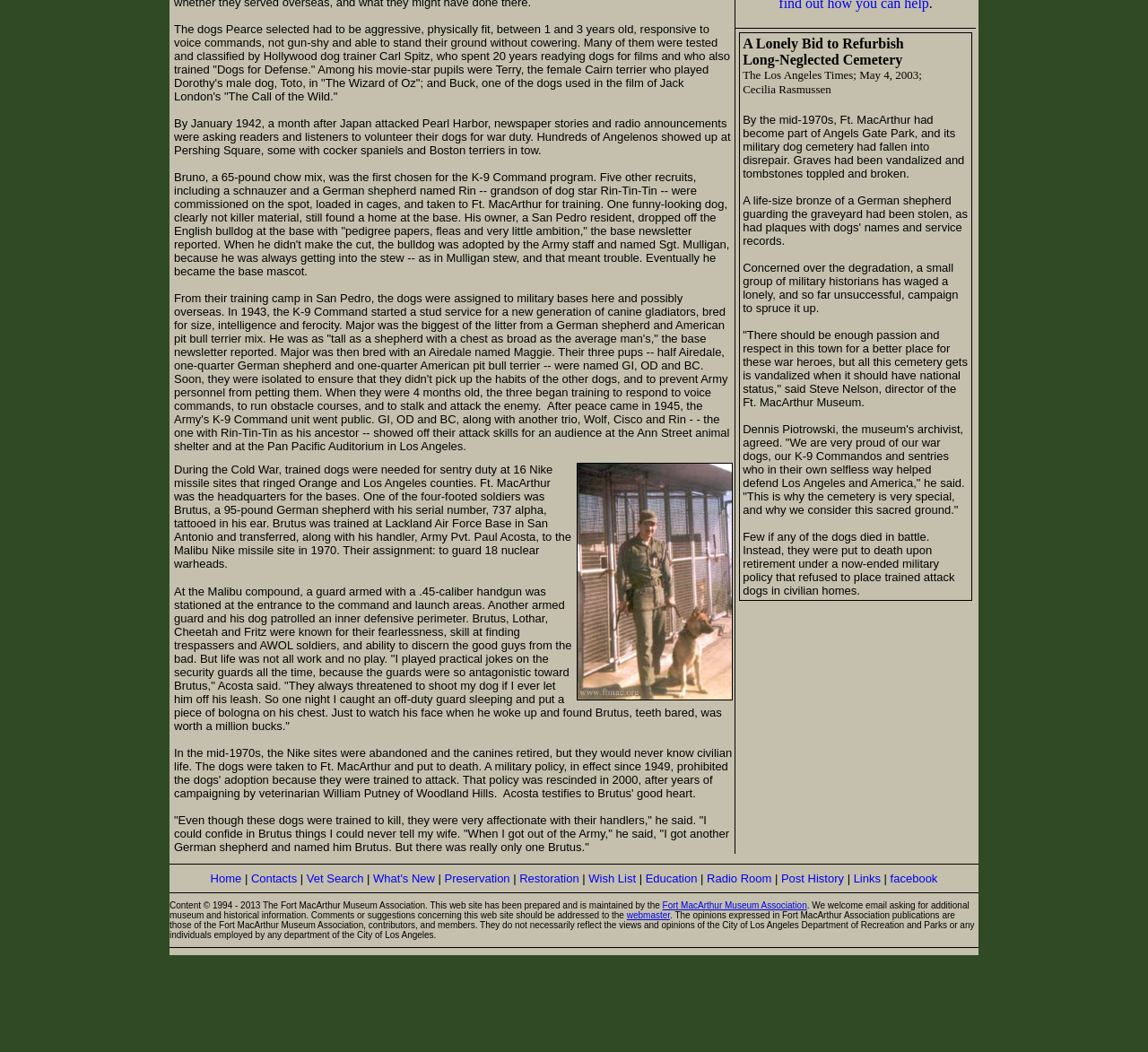Determine the bounding box for the UI element described here: "celine online handbags".

[0.558, 0.939, 0.673, 0.953]